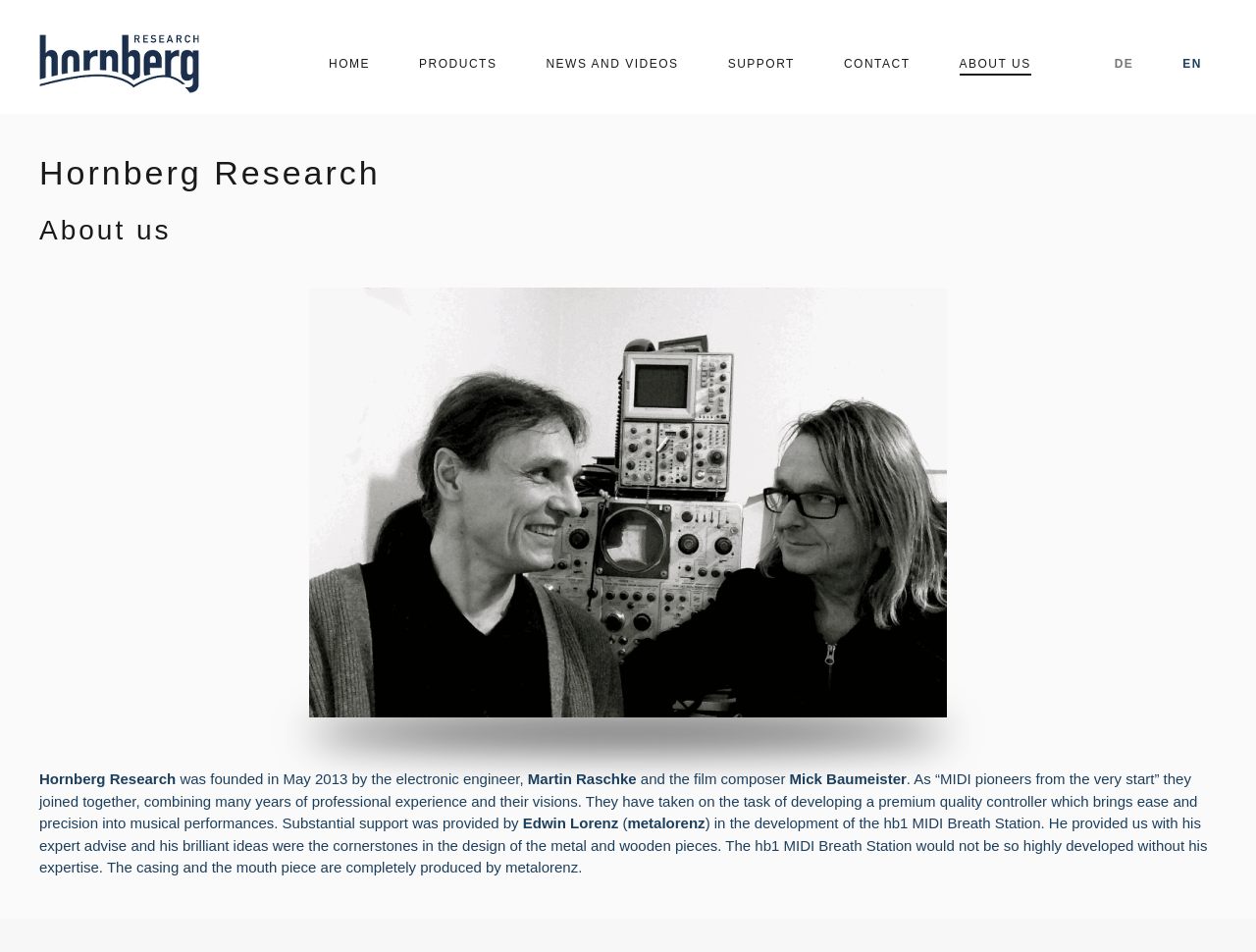Find the bounding box coordinates for the element that must be clicked to complete the instruction: "View the 'PRODUCTS' page". The coordinates should be four float numbers between 0 and 1, indicated as [left, top, right, bottom].

[0.334, 0.015, 0.396, 0.119]